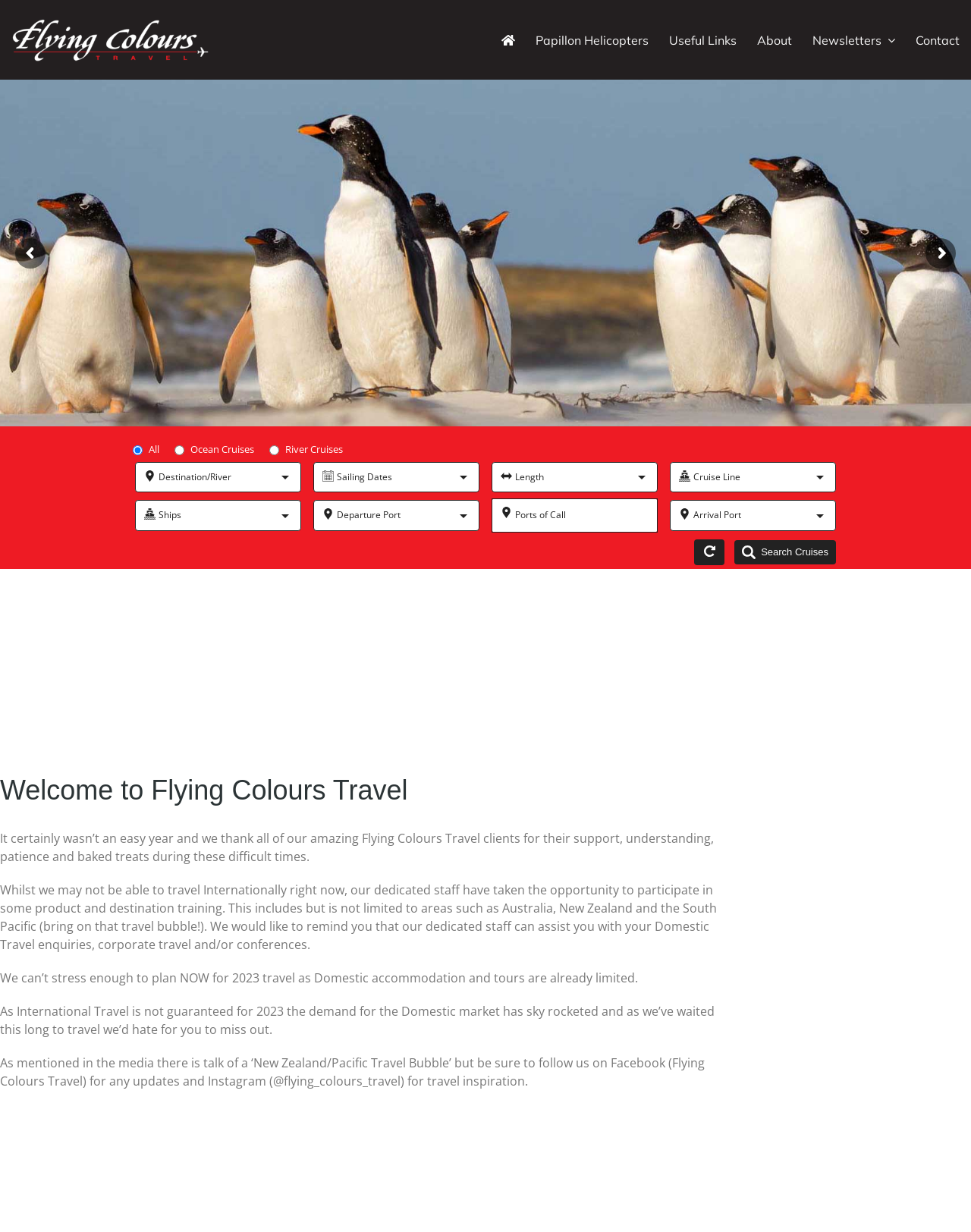Can you specify the bounding box coordinates of the area that needs to be clicked to fulfill the following instruction: "Select the About link"?

[0.763, 0.025, 0.816, 0.04]